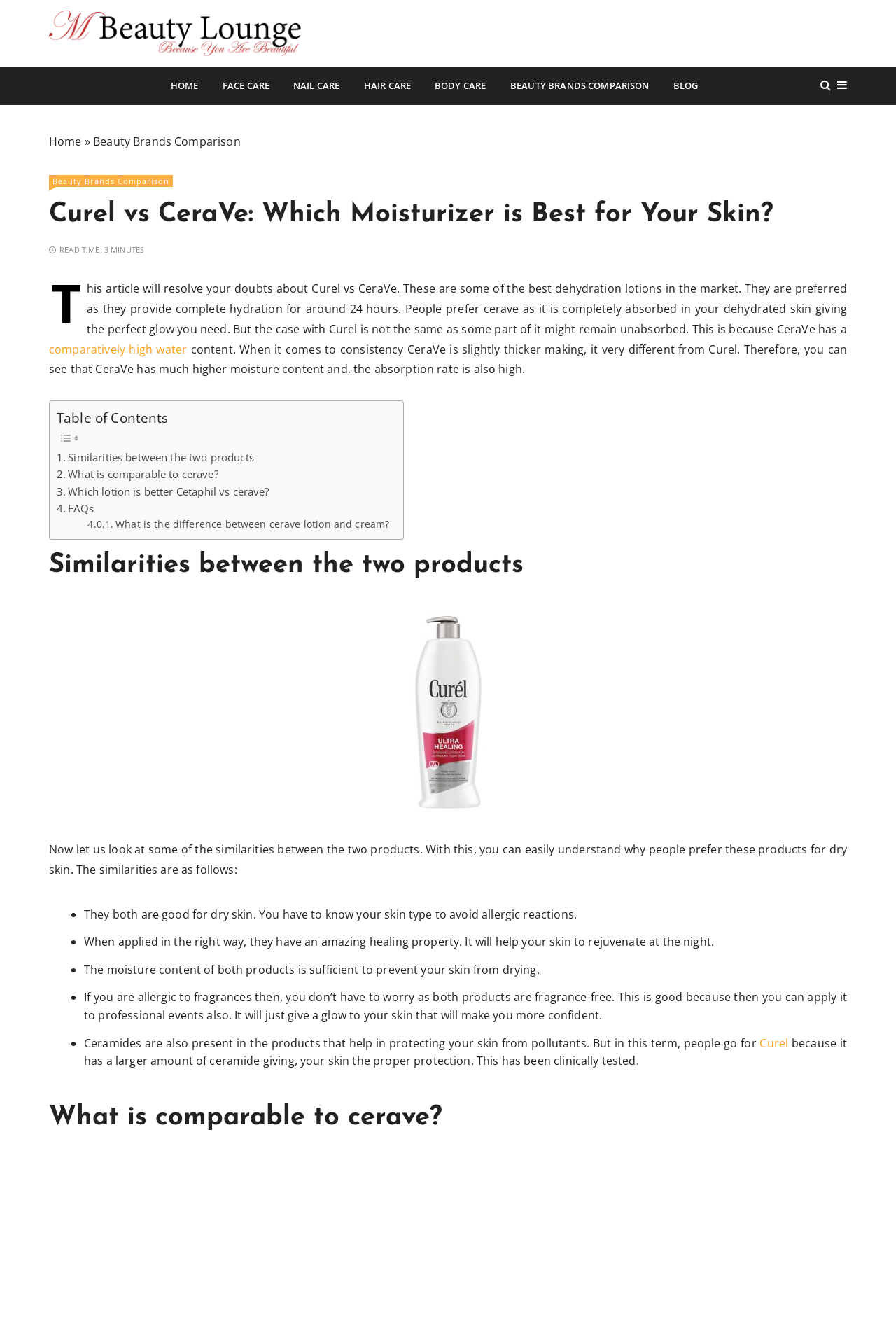Please identify the primary heading of the webpage and give its text content.

Curel vs CeraVe: Which Moisturizer is Best for Your Skin?